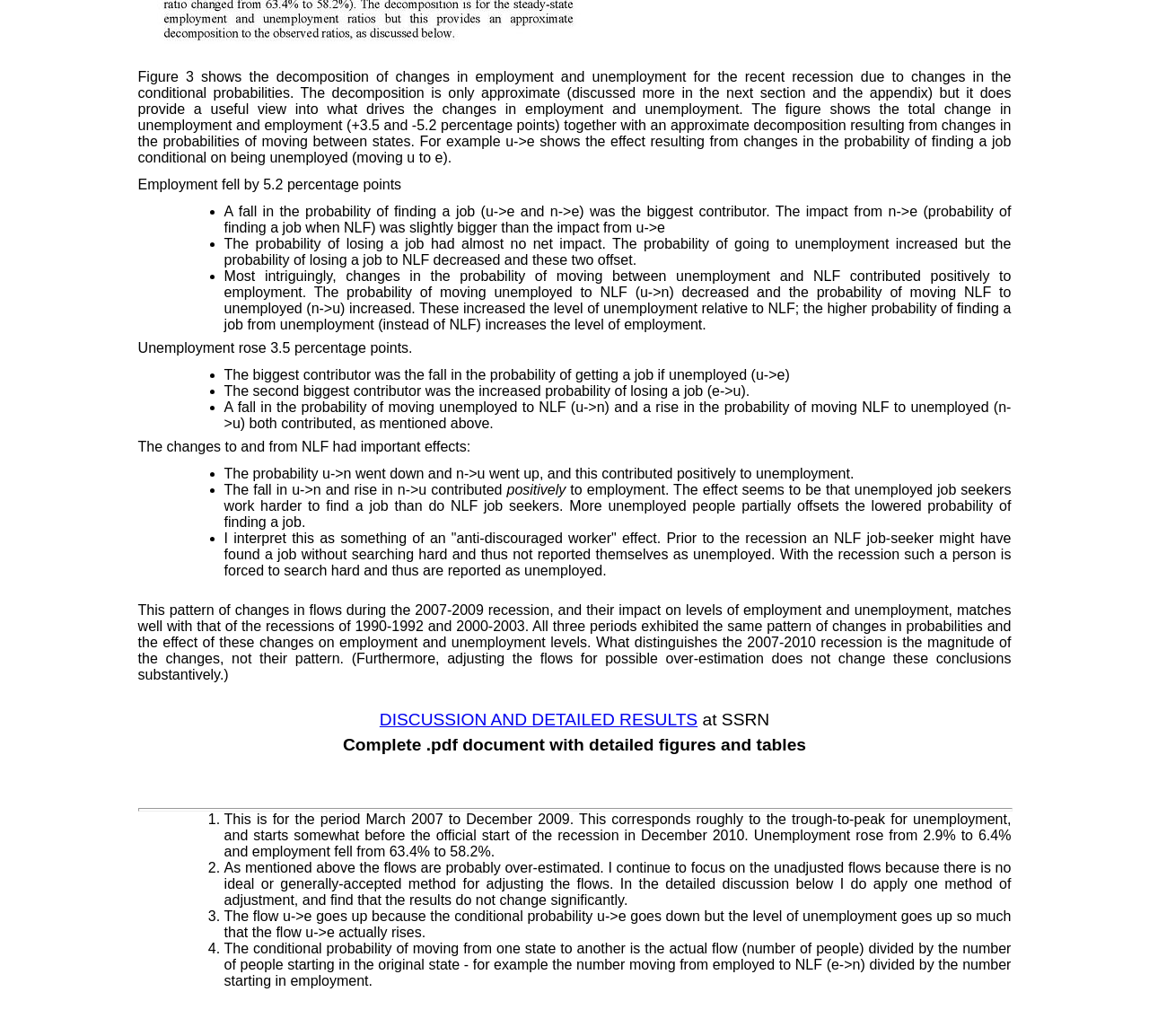What is the biggest contributor to the fall in employment?
Based on the image, respond with a single word or phrase.

fall in the probability of finding a job